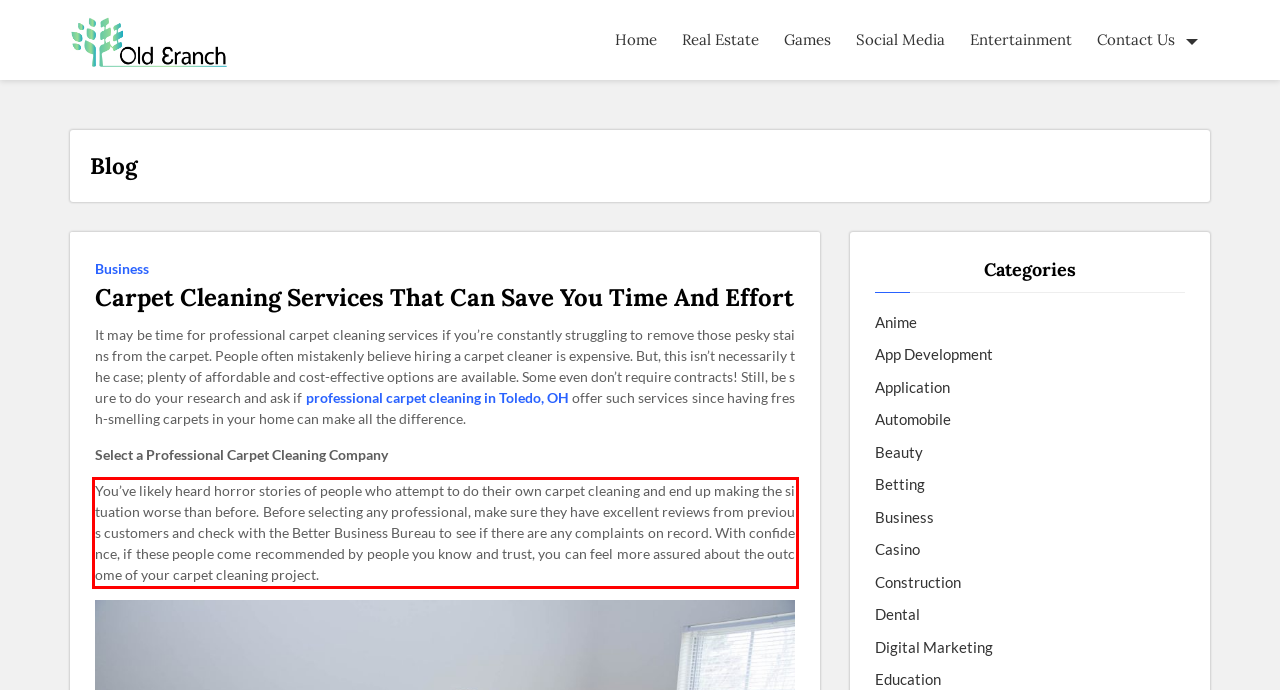You have a screenshot with a red rectangle around a UI element. Recognize and extract the text within this red bounding box using OCR.

You’ve likely heard horror stories of people who attempt to do their own carpet cleaning and end up making the situation worse than before. Before selecting any professional, make sure they have excellent reviews from previous customers and check with the Better Business Bureau to see if there are any complaints on record. With confidence, if these people come recommended by people you know and trust, you can feel more assured about the outcome of your carpet cleaning project.